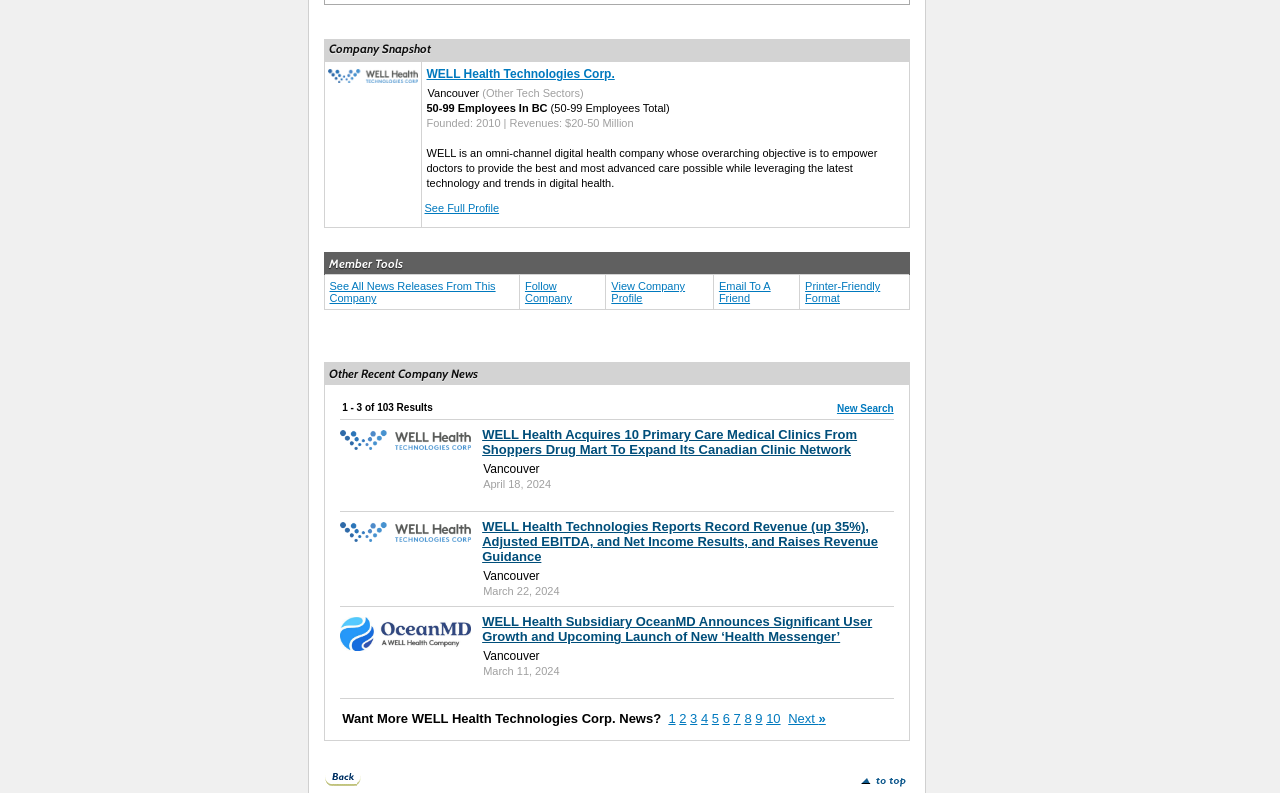Determine the bounding box coordinates of the clickable element to complete this instruction: "View company profile". Provide the coordinates in the format of four float numbers between 0 and 1, [left, top, right, bottom].

[0.253, 0.078, 0.329, 0.287]